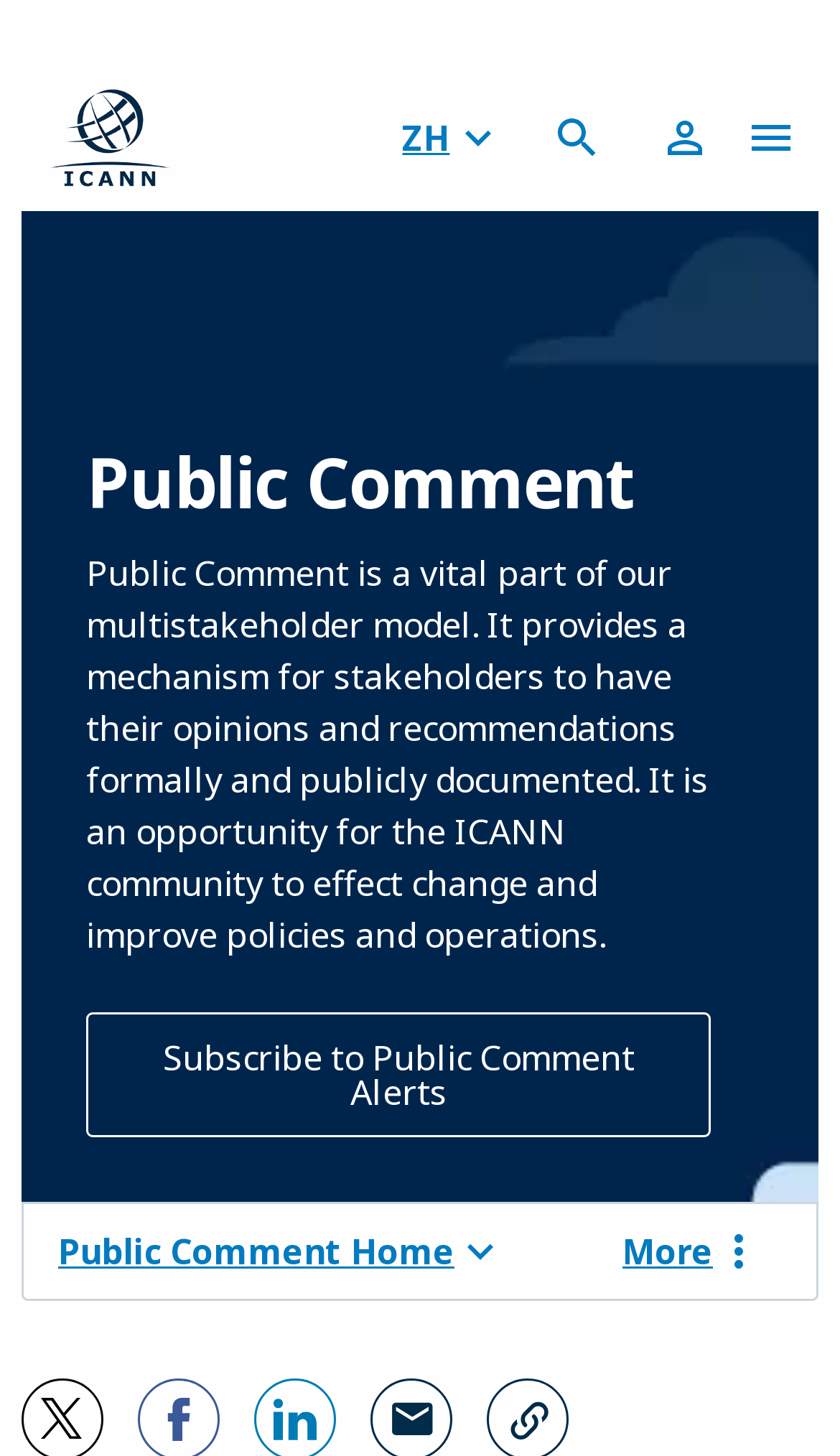How many links are there in the HELP section?
We need a detailed and meticulous answer to the question.

I counted the number of links under the 'HELP' heading, which are 'I Need Help', 'Dispute Resolution', 'Domain Name Dispute Resolution', 'Name Collision', and 'ICANN Lookup', totaling 5 links.